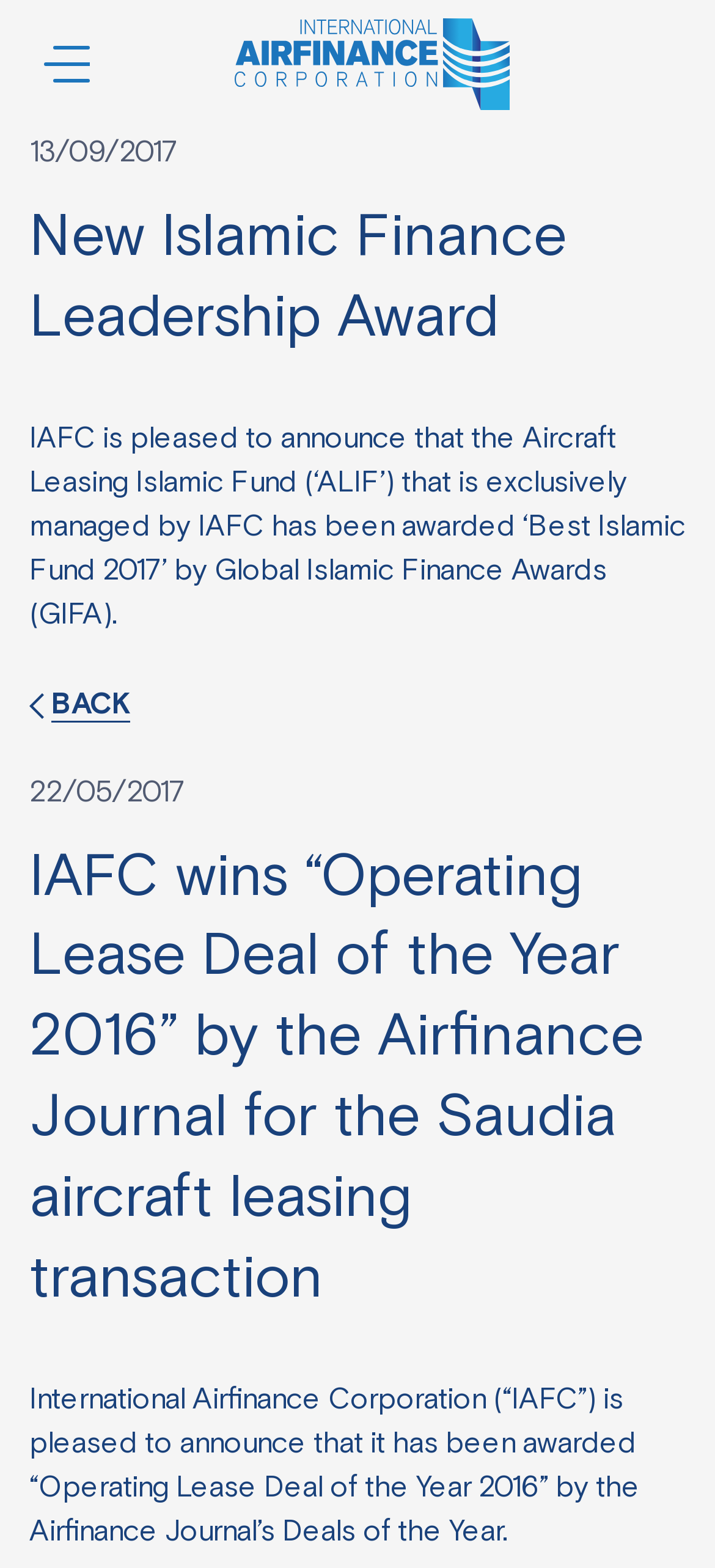By analyzing the image, answer the following question with a detailed response: What is the award won by IAFC in 2016?

I analyzed the heading element with the bounding box coordinates [0.041, 0.534, 0.959, 0.842] and found the text 'IAFC wins “Operating Lease Deal of the Year 2016” by the Airfinance Journal for the Saudia aircraft leasing transaction'.